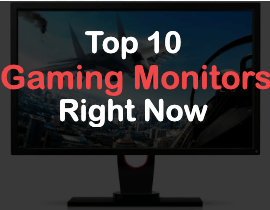Explain what is happening in the image with elaborate details.

The image prominently features the text "Top 10 Gaming Monitors Right Now," displayed in bold red letters against a background showcasing a sleek gaming monitor. This visual emphasizes the current relevance and importance of selecting high-quality monitors for an optimal gaming experience. The focus on gaming monitors suggests a curated list or review, aimed at helping gamers choose the best options available on the market today, ensuring they enjoy immersive gameplay with superior visual performance. The backdrop hints at advanced graphics, aligning with the needs of modern gaming enthusiasts.